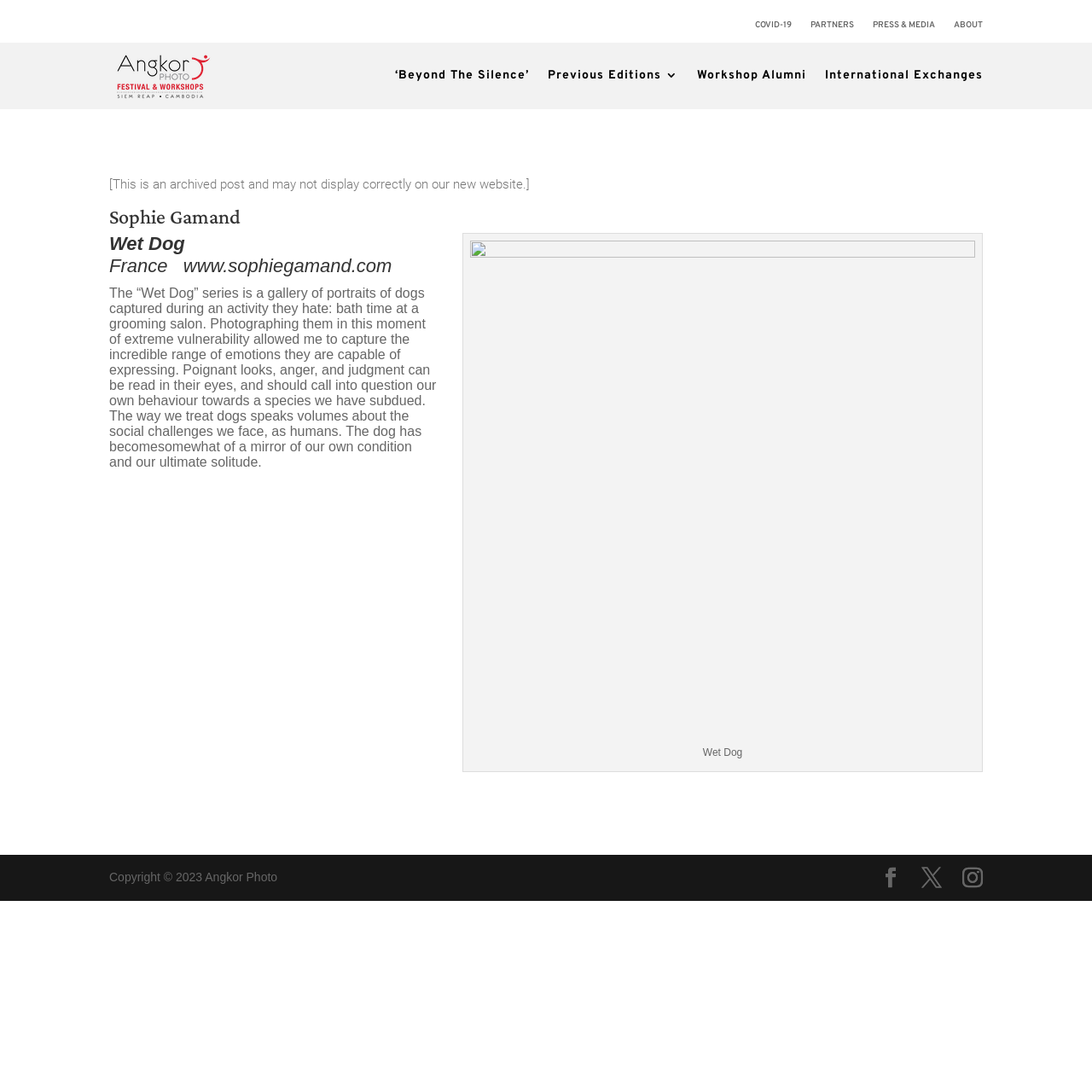Using the provided element description: "Workshop Alumni", determine the bounding box coordinates of the corresponding UI element in the screenshot.

[0.638, 0.039, 0.738, 0.1]